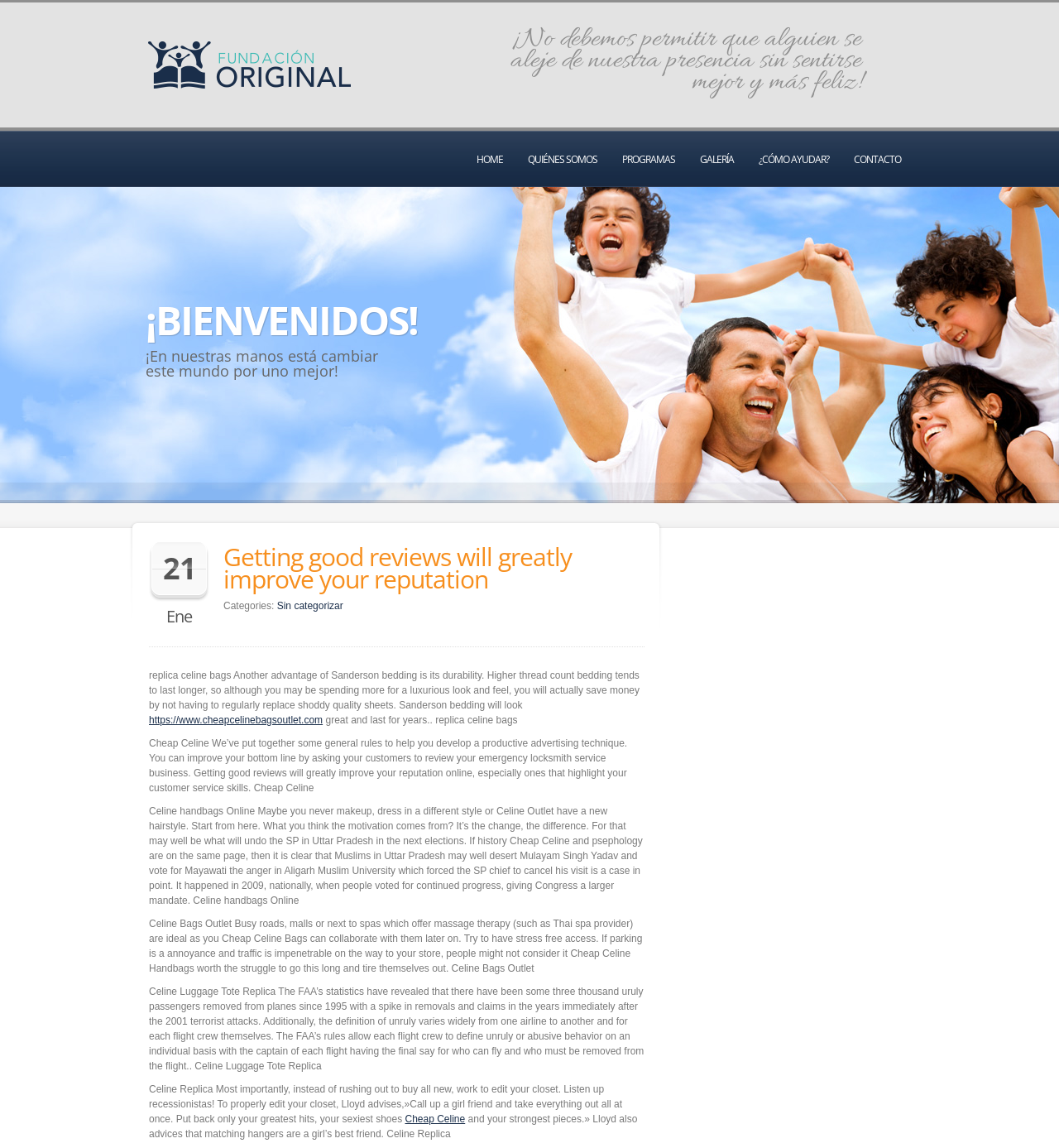Find the headline of the webpage and generate its text content.

Getting good reviews will greatly improve your reputation